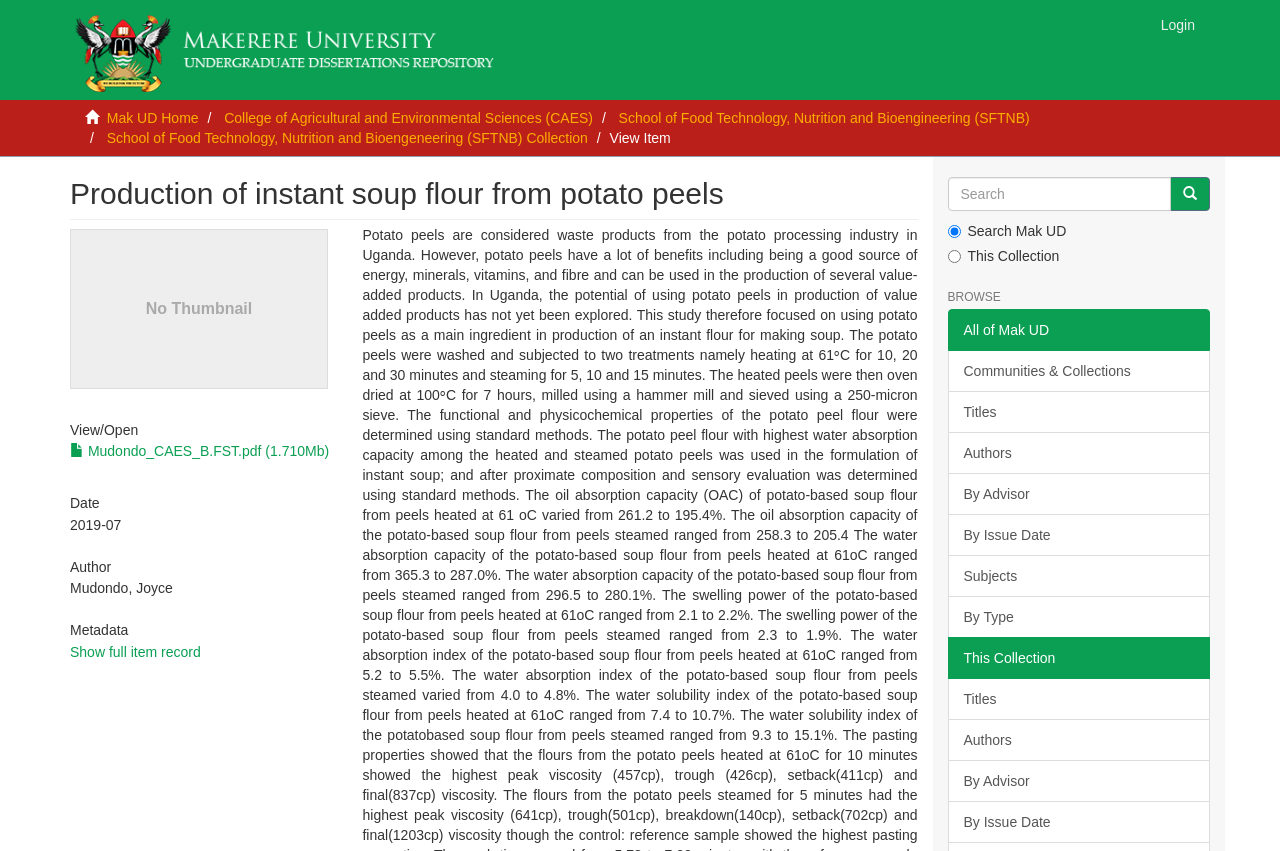Please find the bounding box coordinates of the clickable region needed to complete the following instruction: "View the 'Day 5 - Jachenau to Hinterriss' post". The bounding box coordinates must consist of four float numbers between 0 and 1, i.e., [left, top, right, bottom].

None